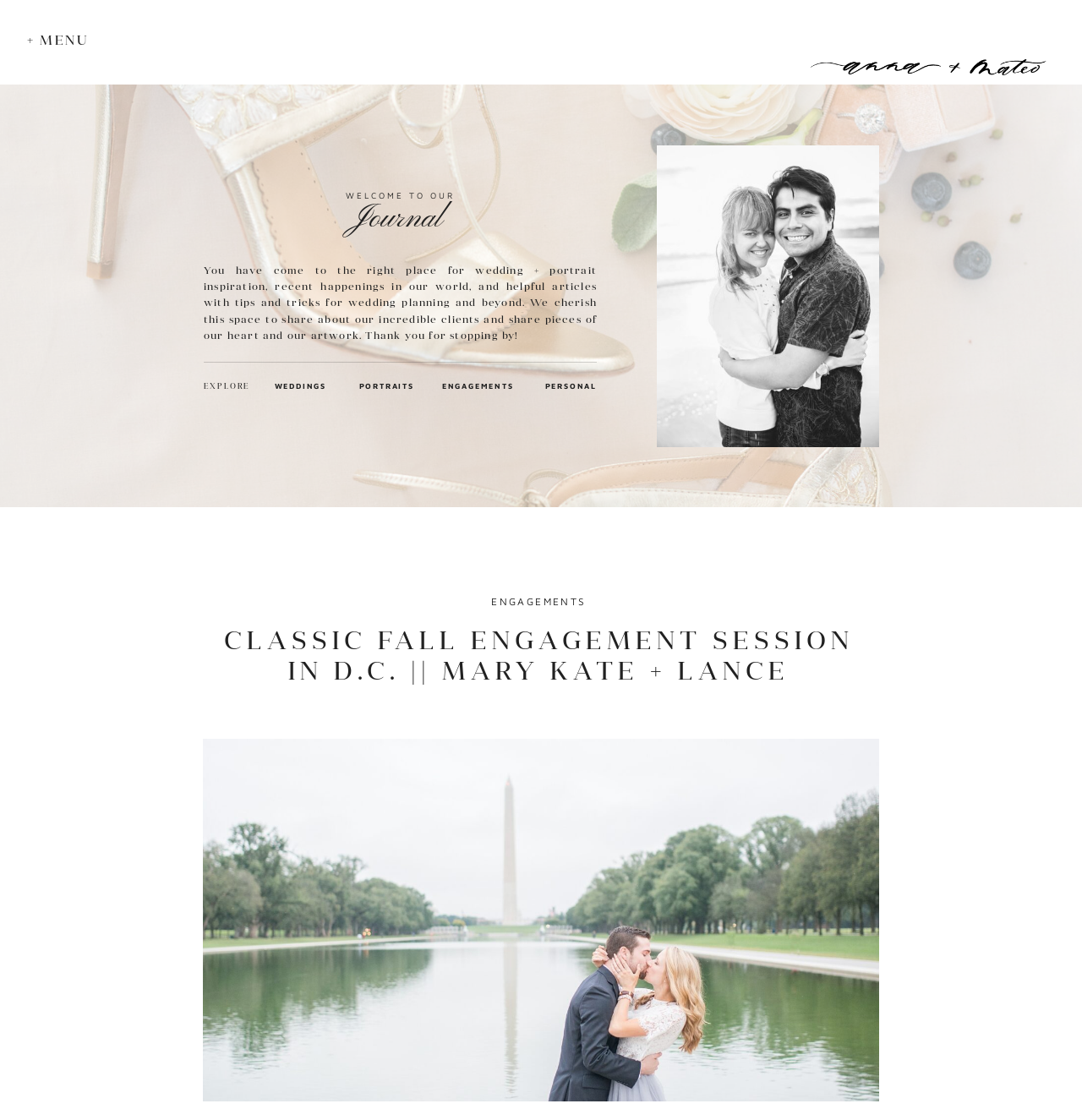Identify the bounding box coordinates for the region of the element that should be clicked to carry out the instruction: "read the Journal". The bounding box coordinates should be four float numbers between 0 and 1, i.e., [left, top, right, bottom].

[0.188, 0.179, 0.552, 0.205]